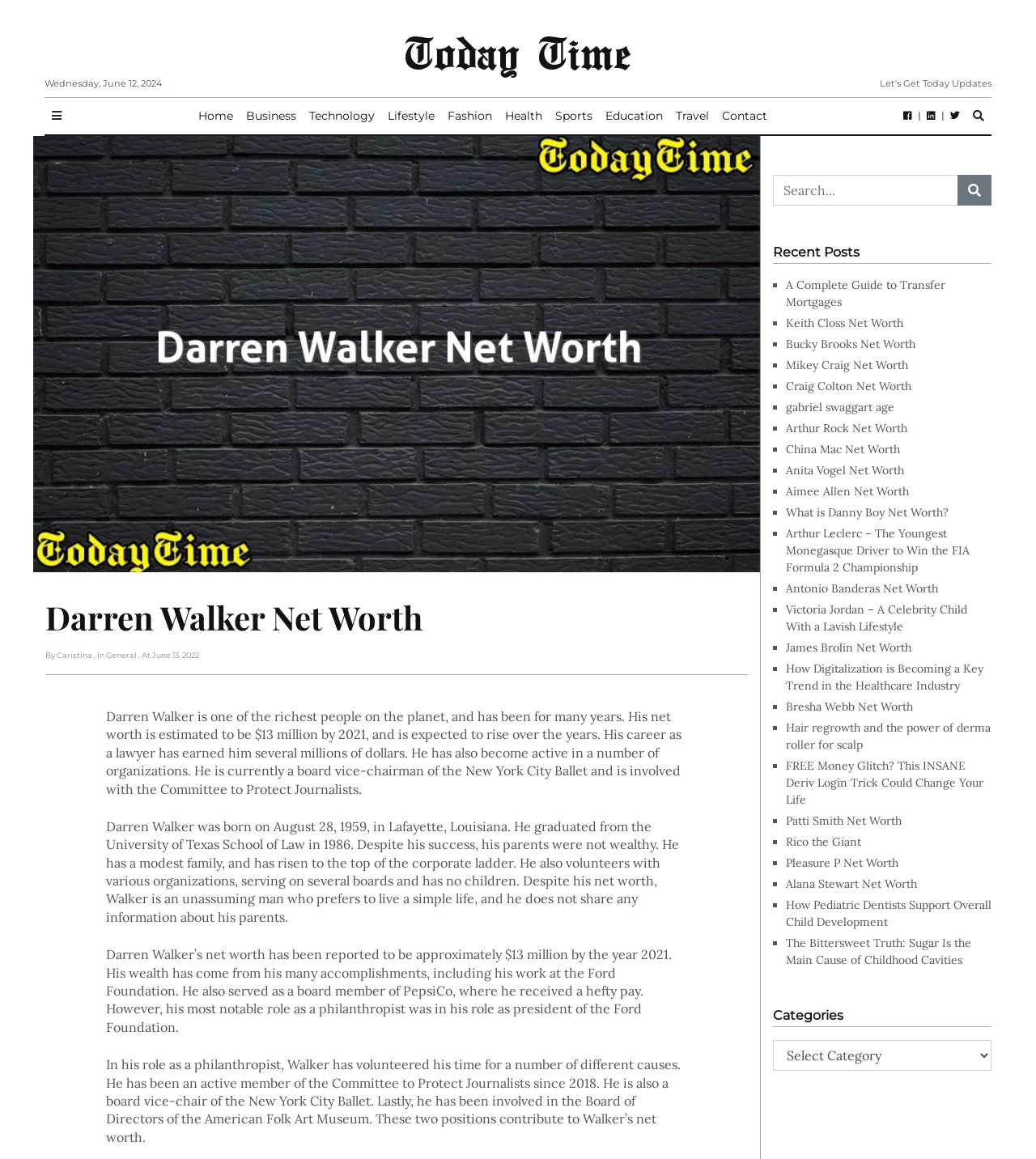Determine the bounding box coordinates of the element's region needed to click to follow the instruction: "Search for something". Provide these coordinates as four float numbers between 0 and 1, formatted as [left, top, right, bottom].

[0.746, 0.151, 0.957, 0.177]